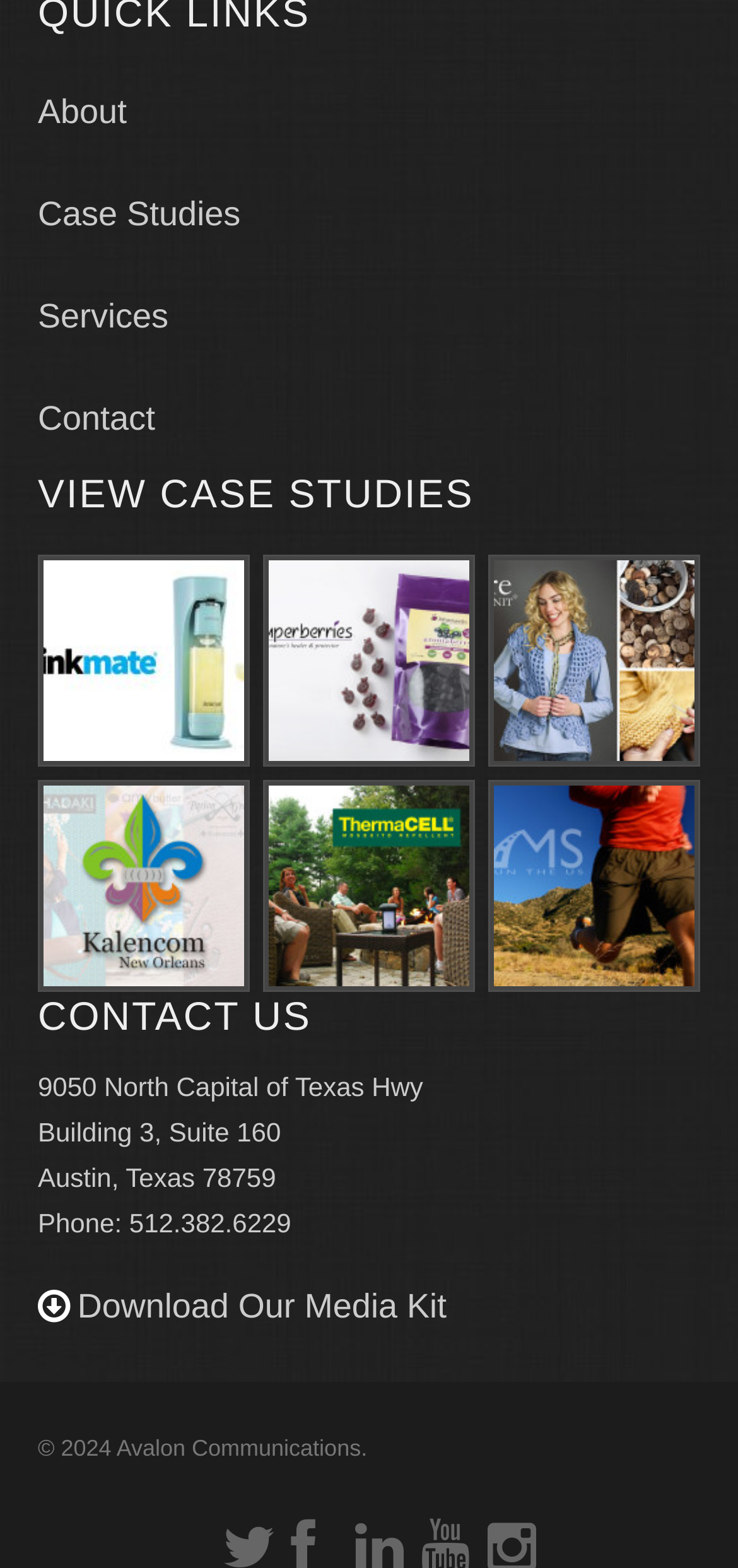What is the company name?
From the details in the image, answer the question comprehensively.

I found the company name 'Avalon Communications' in the copyright text at the bottom of the webpage, which is '© 2024 Avalon Communications.'